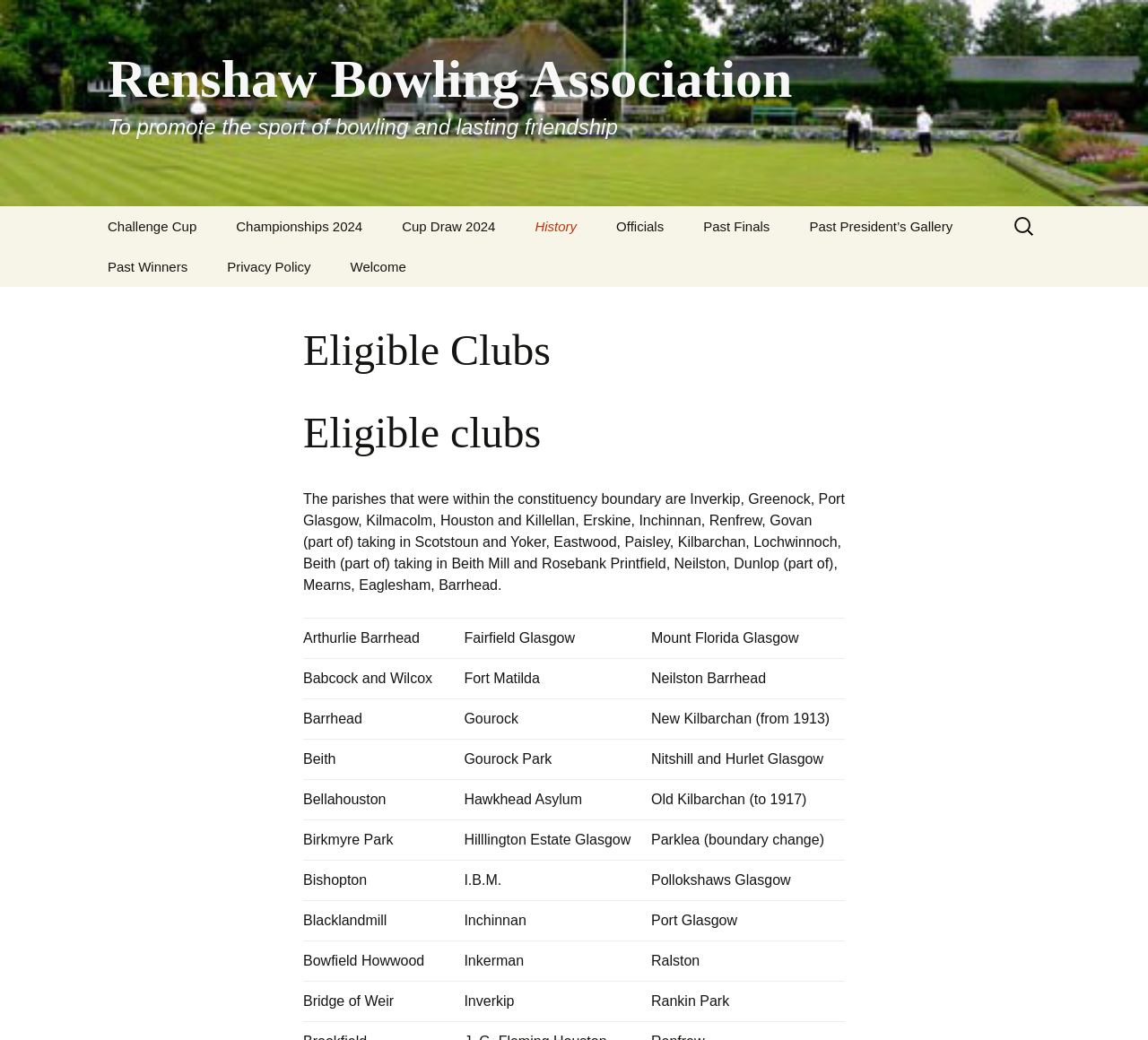Highlight the bounding box coordinates of the element you need to click to perform the following instruction: "Check the Past Winners."

[0.078, 0.276, 0.234, 0.315]